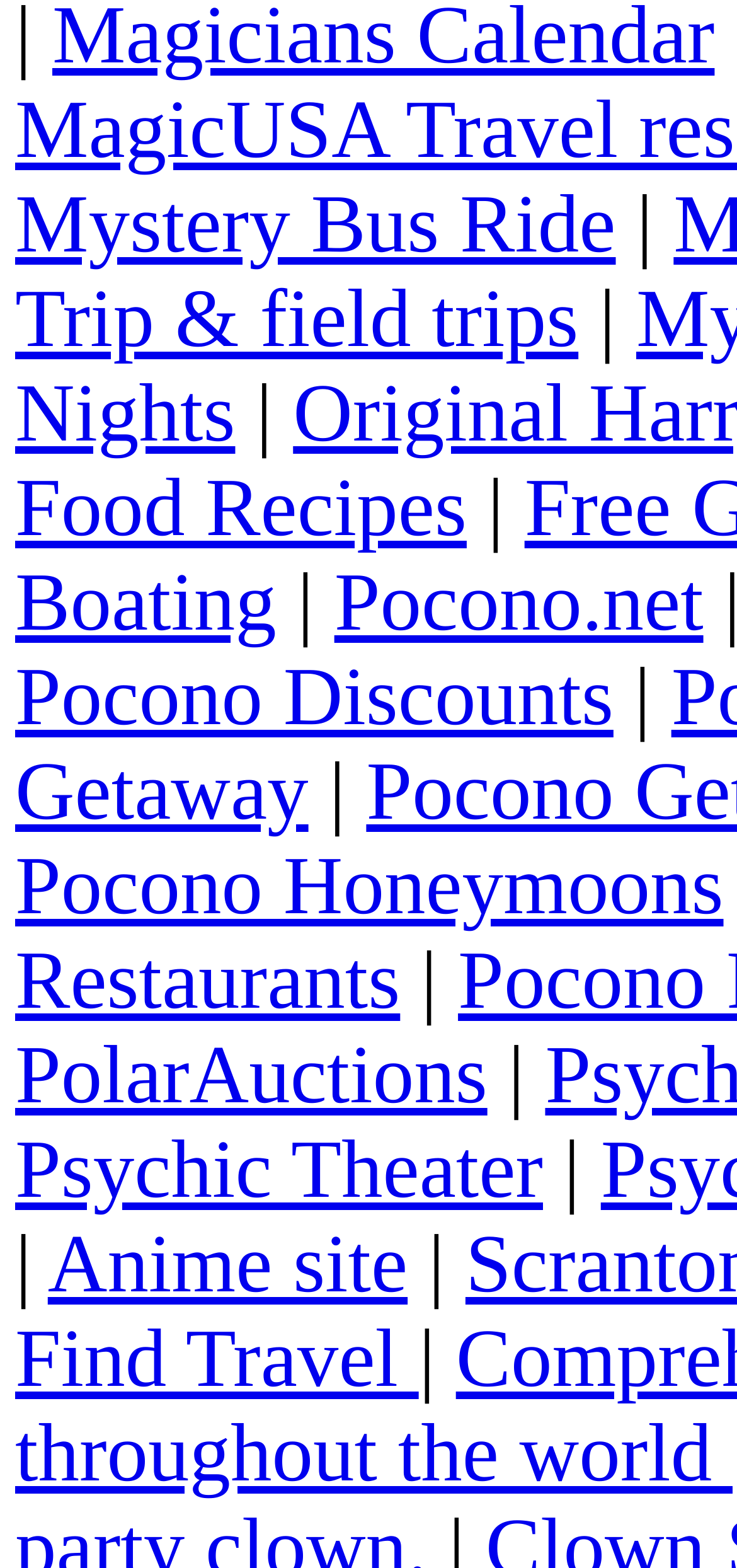What is the first link on the webpage? Based on the image, give a response in one word or a short phrase.

Mystery Bus Ride